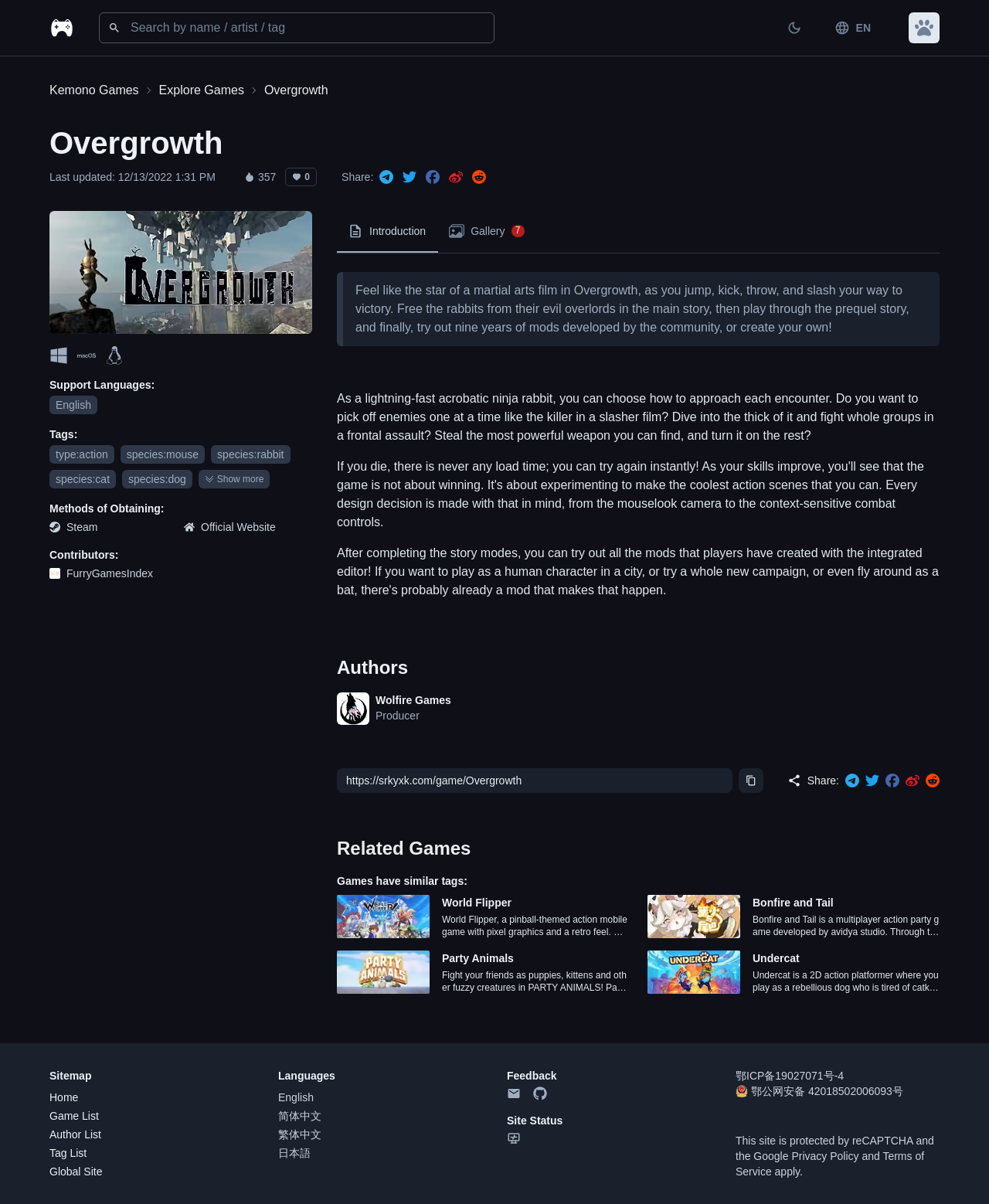What is the type of the game?
Look at the image and respond to the question as thoroughly as possible.

The webpage lists 'type:action' as one of the tags, indicating that the game is of the action type.